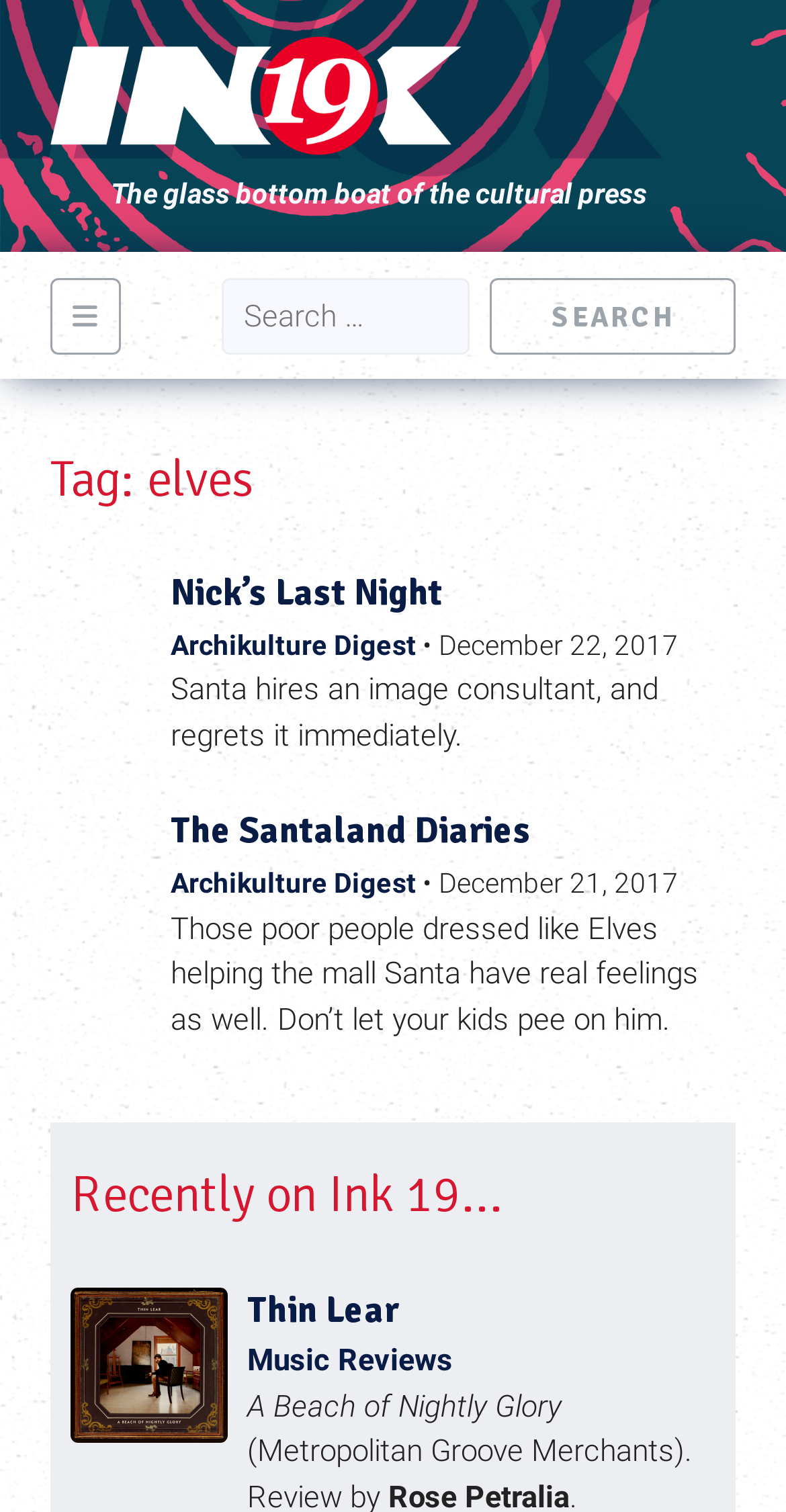From the element description The Santaland Diaries, predict the bounding box coordinates of the UI element. The coordinates must be specified in the format (top-left x, top-left y, bottom-right x, bottom-right y) and should be within the 0 to 1 range.

[0.217, 0.535, 0.676, 0.564]